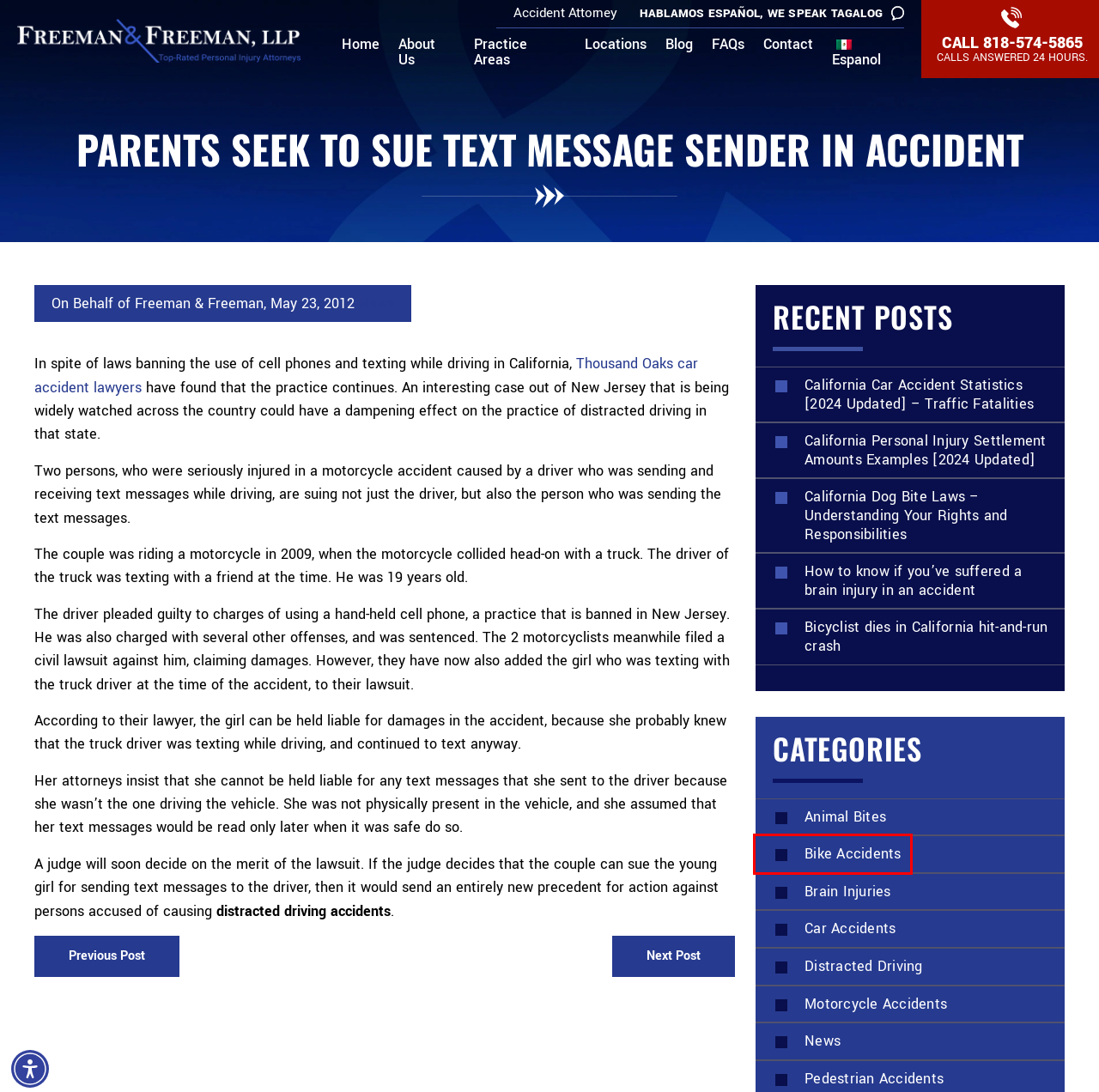Observe the webpage screenshot and focus on the red bounding box surrounding a UI element. Choose the most appropriate webpage description that corresponds to the new webpage after clicking the element in the bounding box. Here are the candidates:
A. News Archives - Freeman & Freeman, LLP
B. California Personal Injury Settlement Amounts Examples [2024 Updated]
C. Brain Injuries Archives - Freeman & Freeman, LLP
D. Bike Accidents Archives - Freeman & Freeman, LLP
E. Frequently Asked Questions - Personal Injury Law Los Angeles
F. Animal Bites Archives - Freeman & Freeman, LLP
G. Freeman & Freeman, LLP | Woodland Hills Personal Injury Law Firm
H. Motorcycle Accidents Archives - Freeman & Freeman, LLP

D